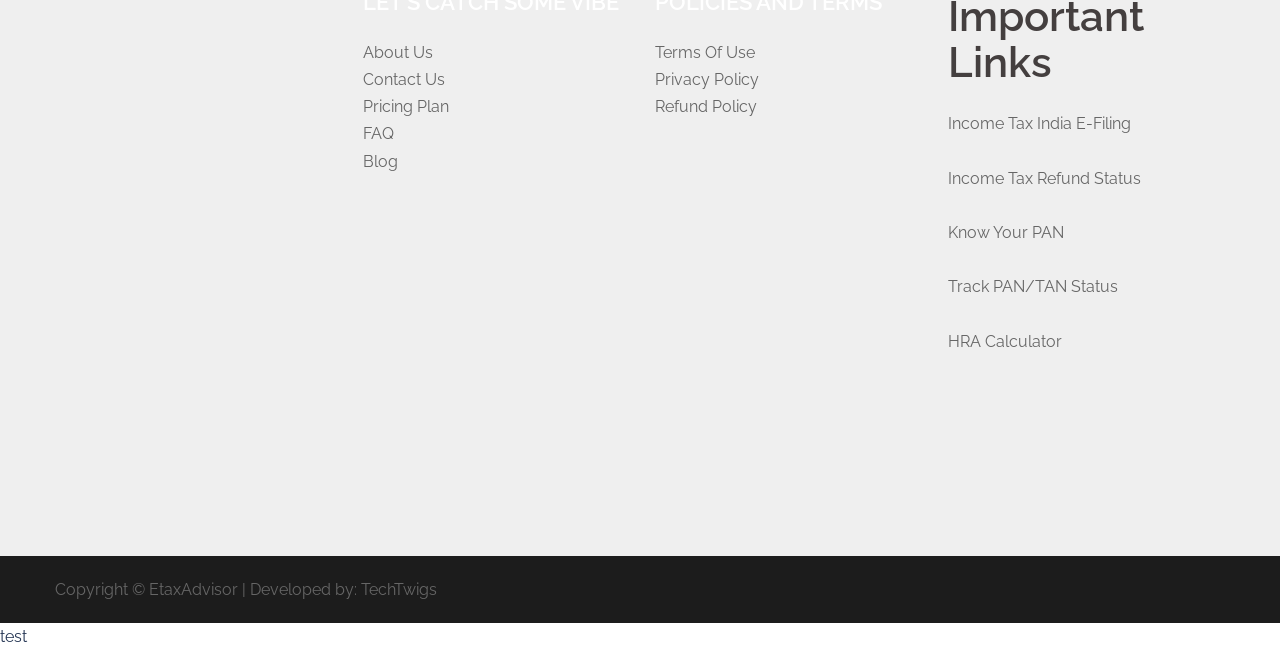Provide the bounding box coordinates of the HTML element this sentence describes: "Copyright © EtaxAdvisor".

[0.043, 0.892, 0.186, 0.921]